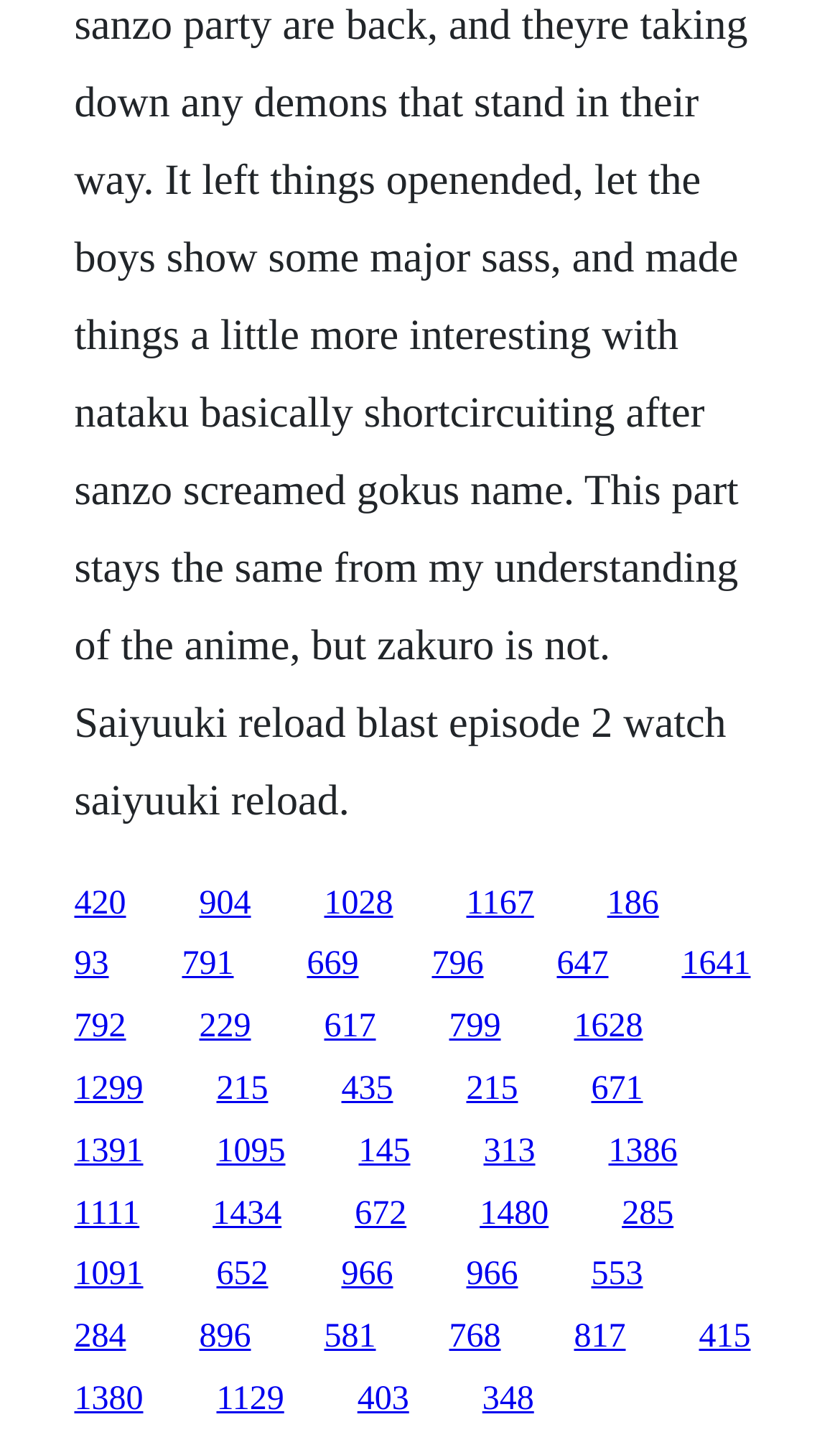How many links are there in the second row?
Please provide a single word or phrase answer based on the image.

5